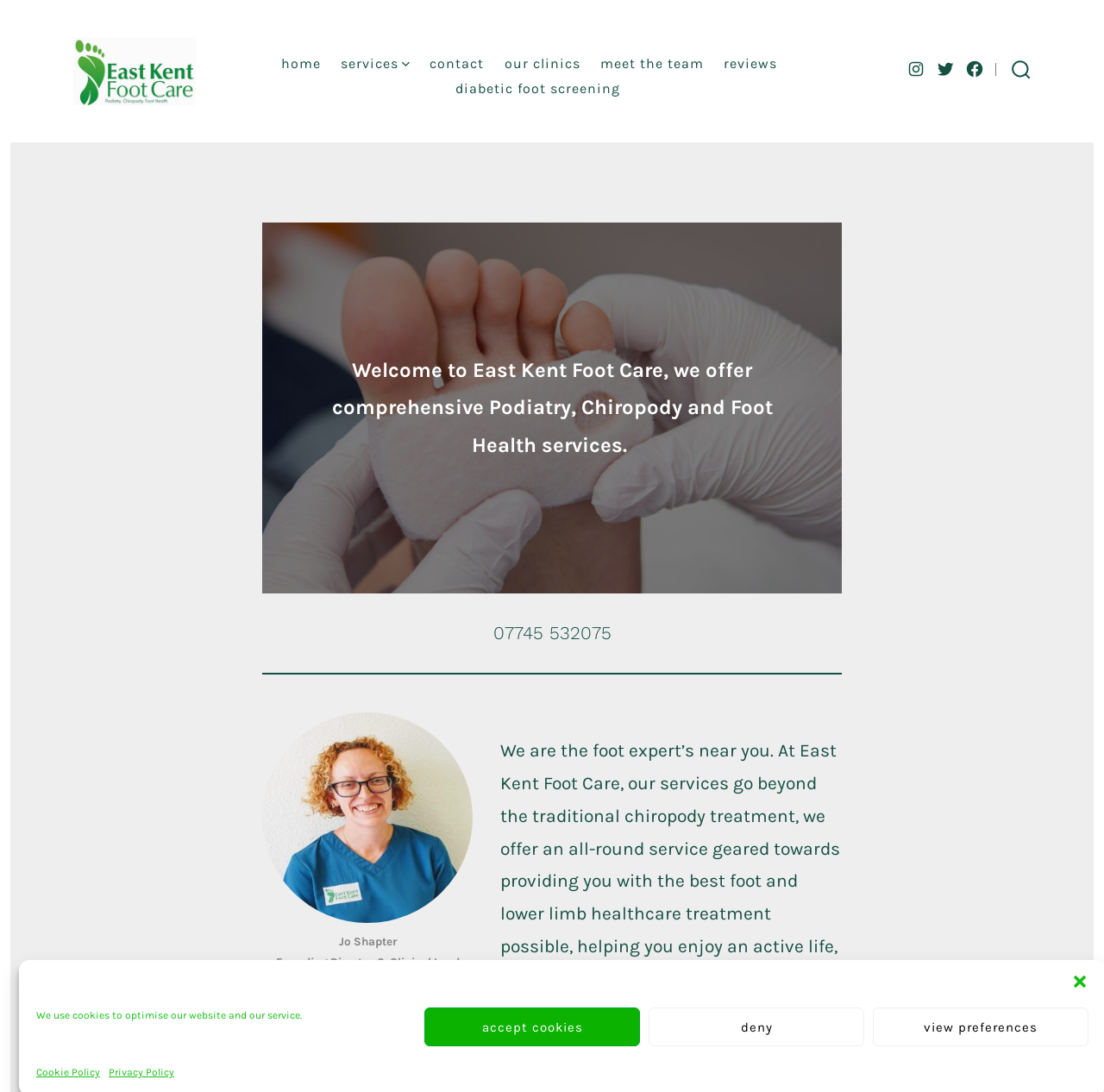Kindly determine the bounding box coordinates for the area that needs to be clicked to execute this instruction: "Open Facebook in a new tab".

[0.871, 0.051, 0.895, 0.075]